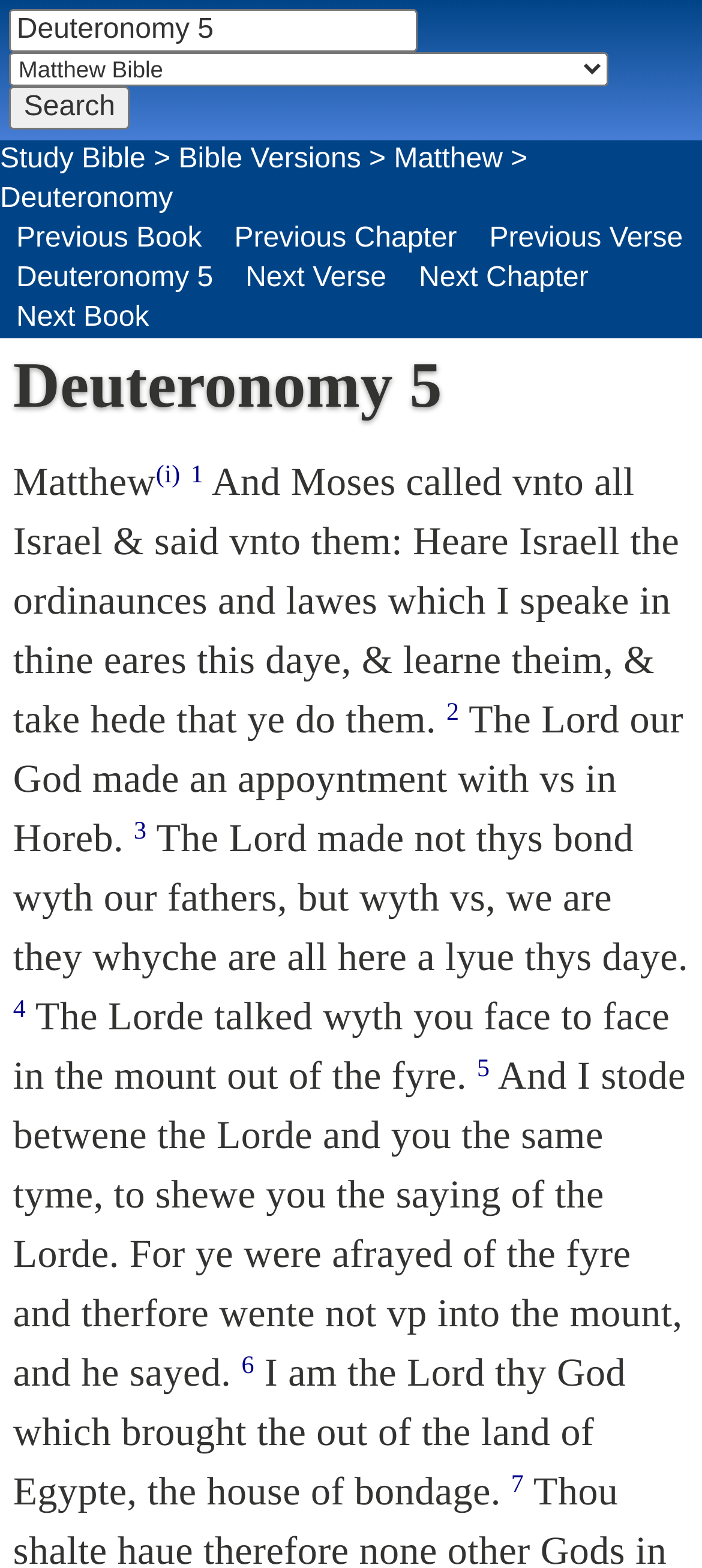Select the bounding box coordinates of the element I need to click to carry out the following instruction: "Select a Bible version".

[0.014, 0.034, 0.867, 0.055]